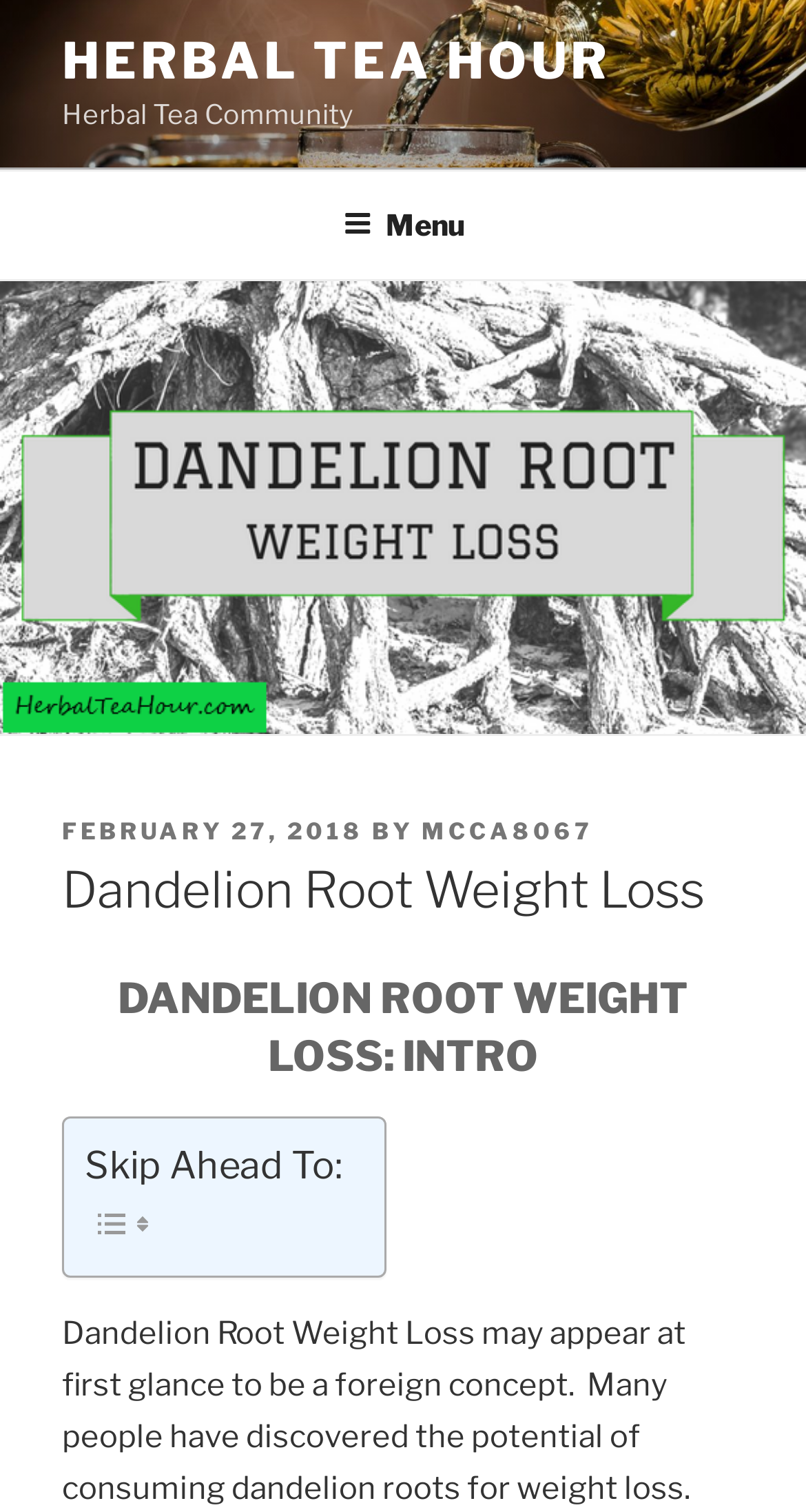Who is the author of the article?
Answer the question in a detailed and comprehensive manner.

I found the author of the article by looking at the 'BY' section, which is located below the image of dandelion root weight loss. The author's name is mentioned as a link 'MCCA8067'.